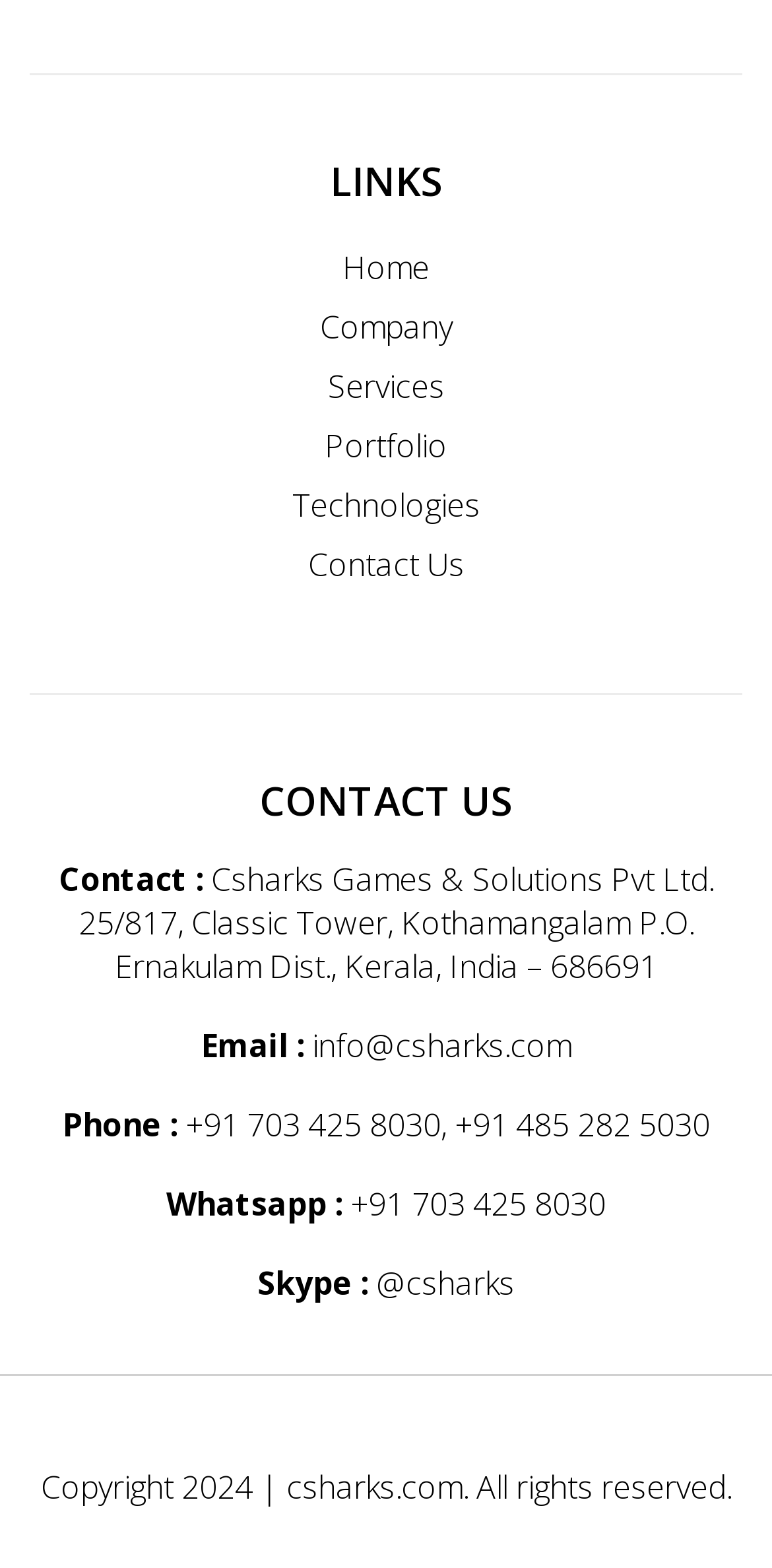What is the year of copyright?
Refer to the image and provide a one-word or short phrase answer.

2024